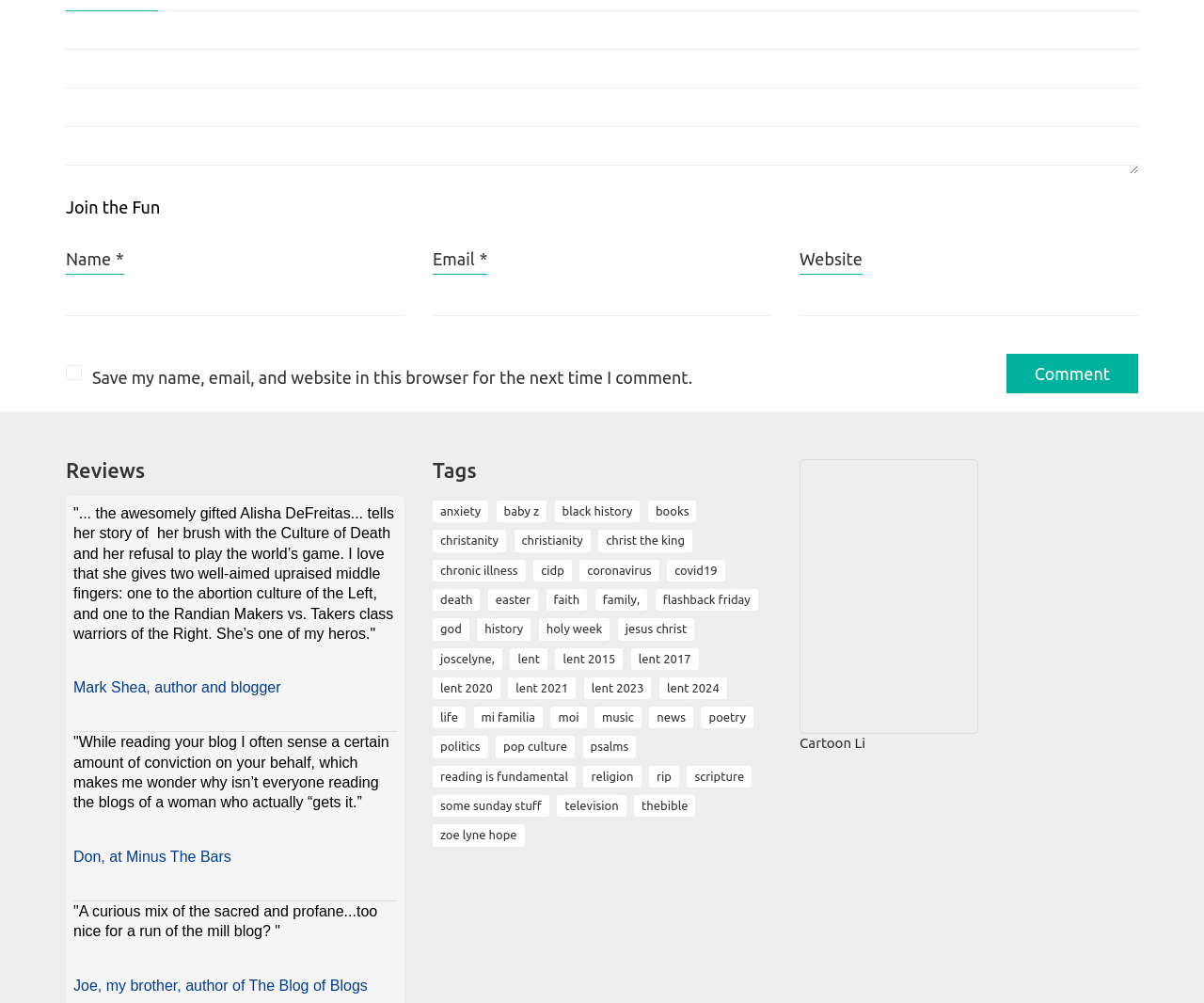Provide the bounding box coordinates of the HTML element described by the text: "Baby Z".

[0.412, 0.499, 0.454, 0.521]